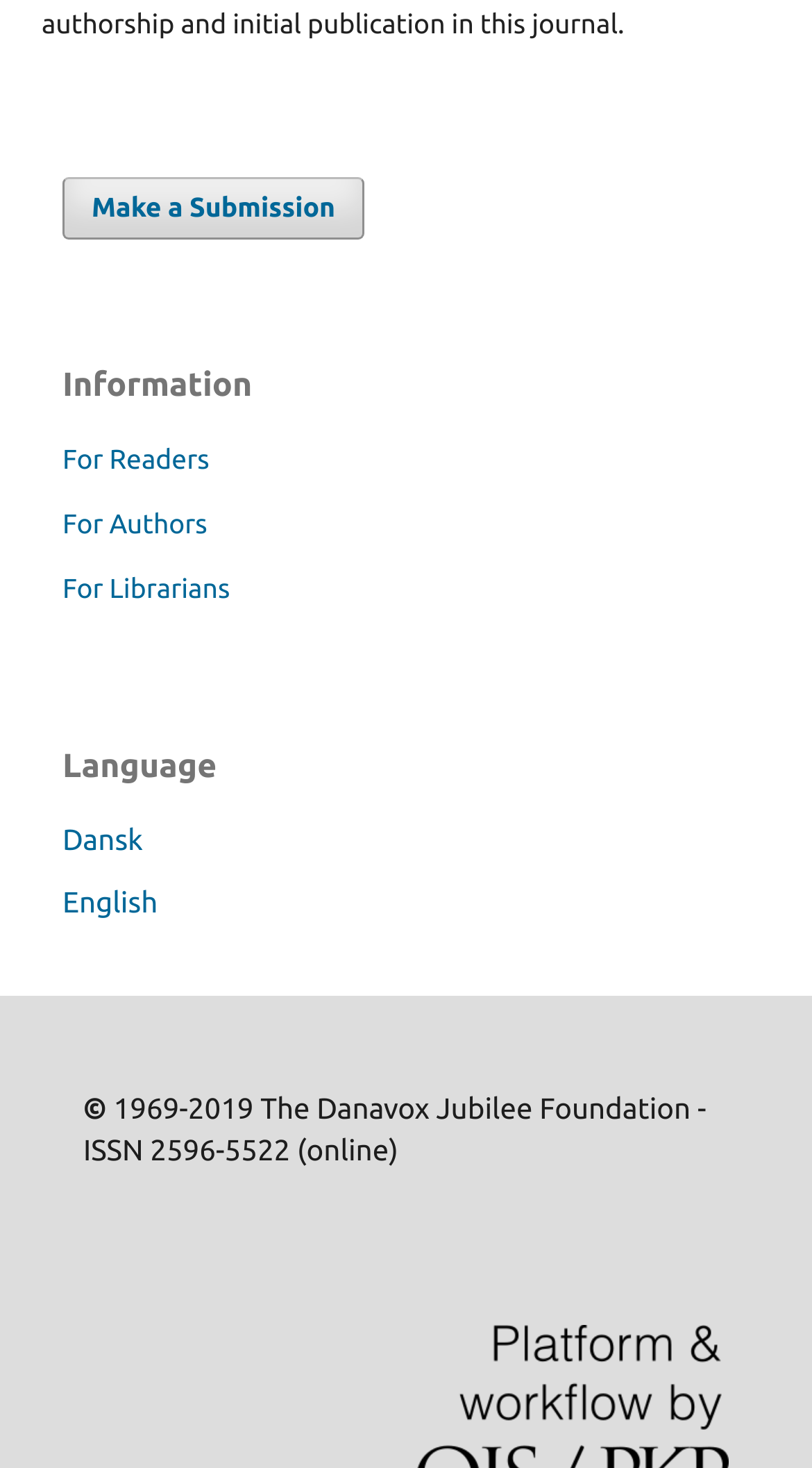Provide a single word or phrase to answer the given question: 
What is the name of the foundation that owns the copyright?

The Danavox Jubilee Foundation